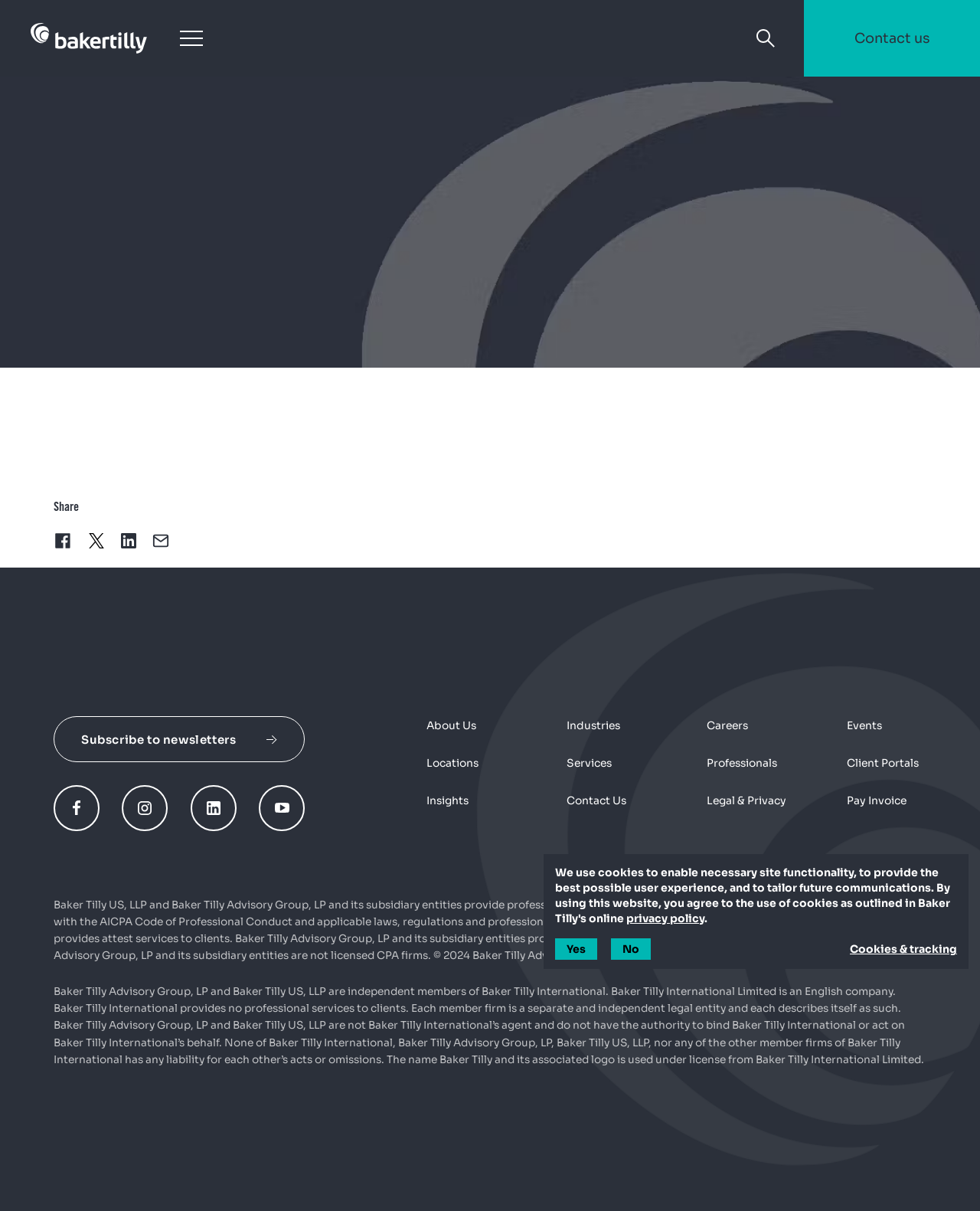Determine the bounding box coordinates for the area you should click to complete the following instruction: "Visit Facebook page".

None